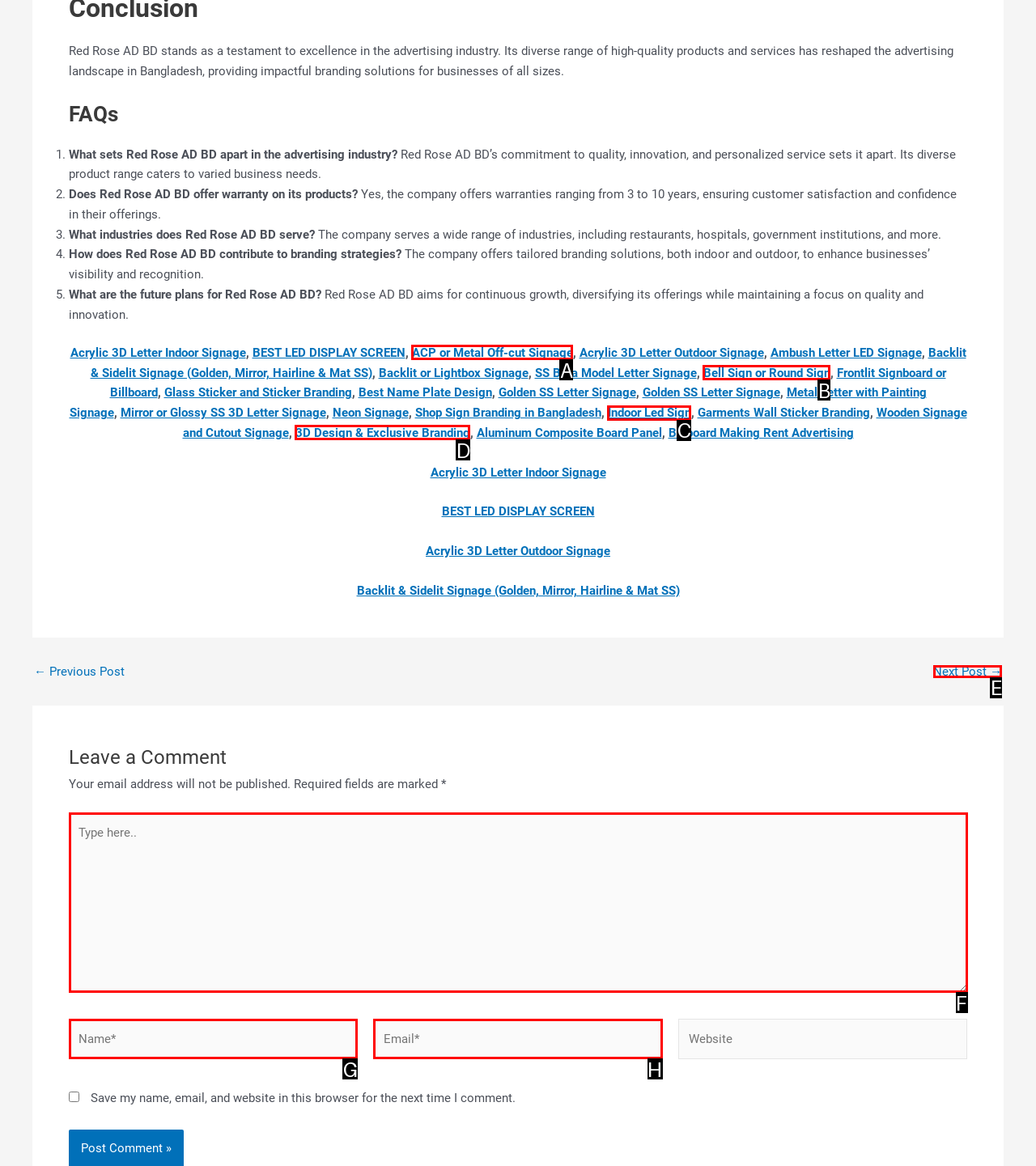Identify the letter of the UI element I need to click to carry out the following instruction: Click on the 'Next Post →' link

E